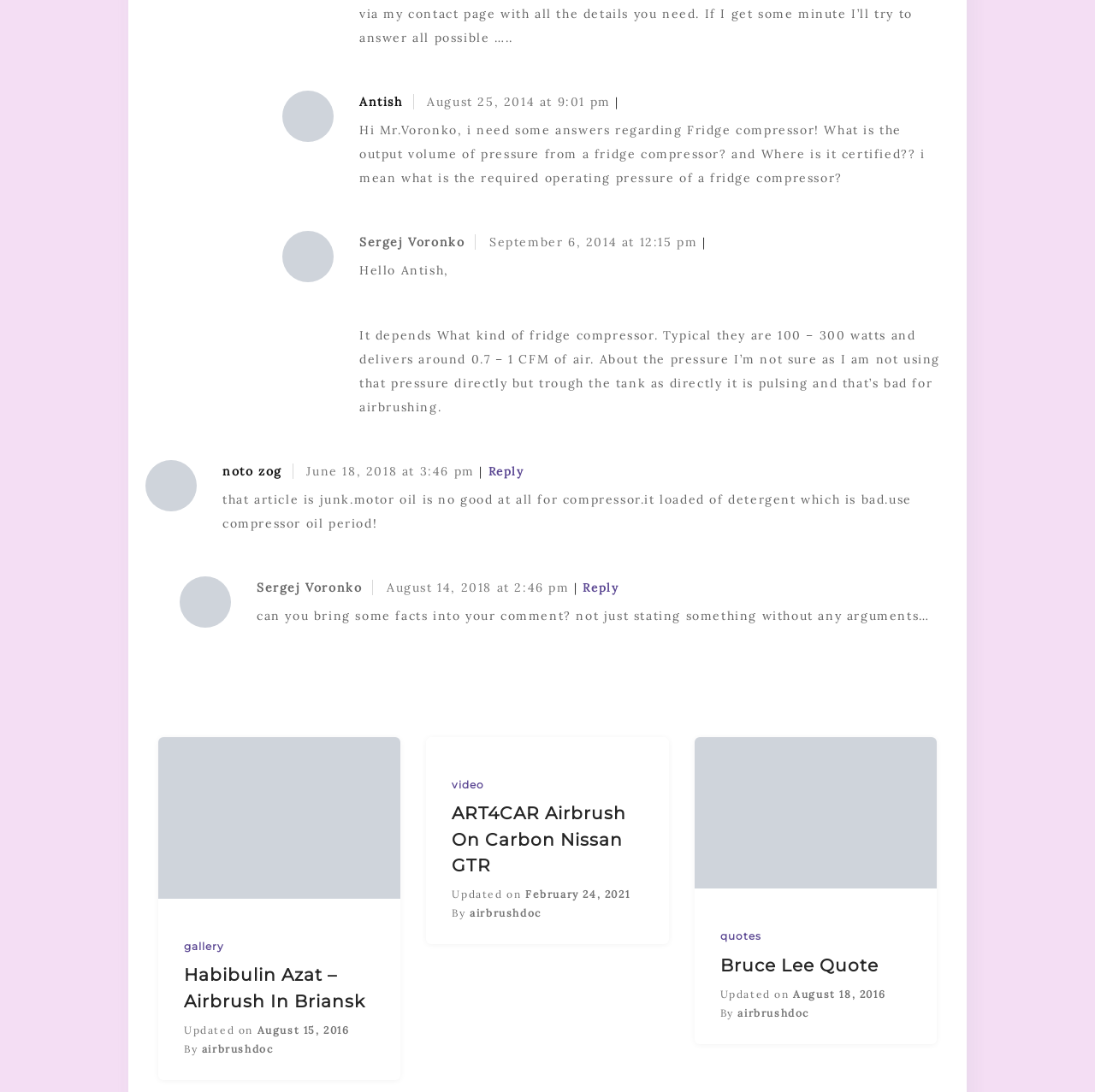What is the purpose of the 'Reply to' links?
Please provide a comprehensive answer to the question based on the webpage screenshot.

The 'Reply to' links are likely used to respond to comments made by other users. When clicked, these links would allow the user to write a response to the original comment, facilitating a conversation or discussion on the webpage.